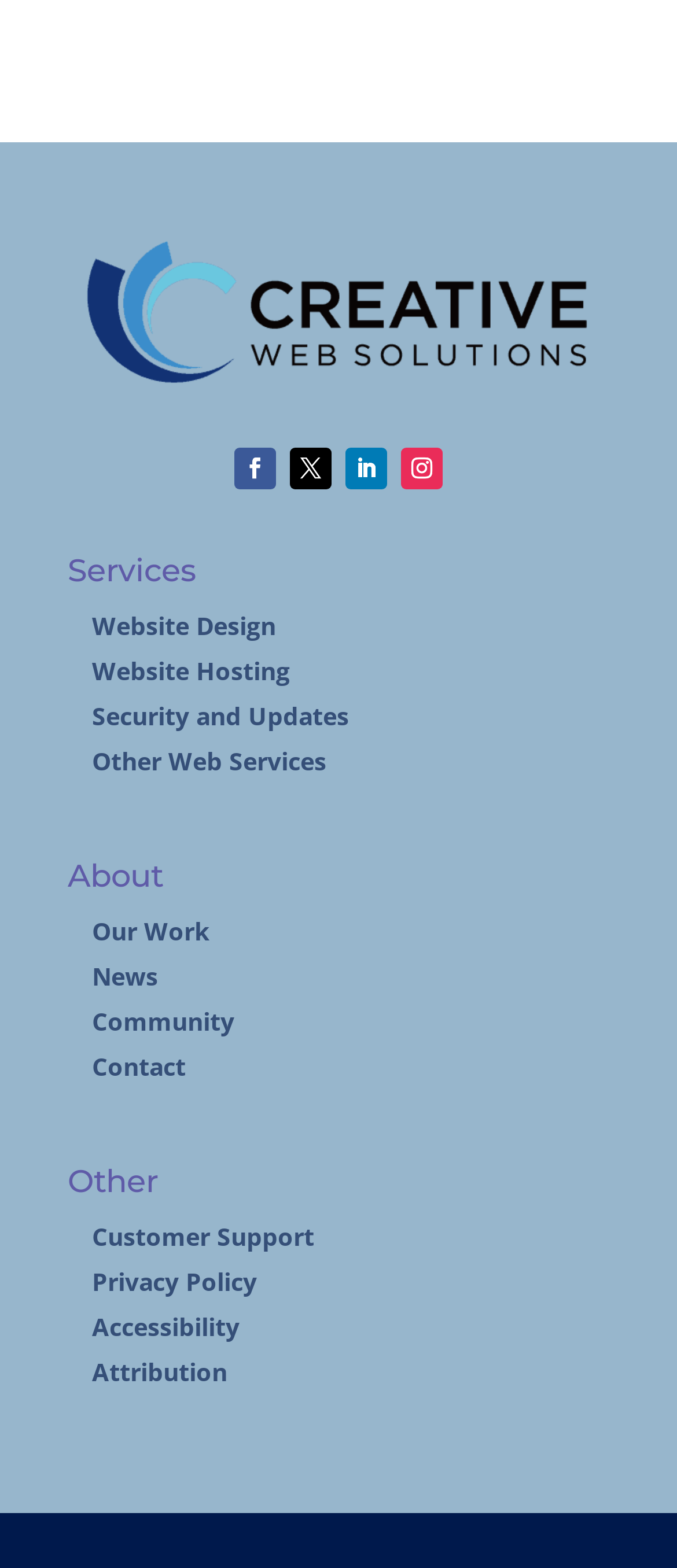Identify the coordinates of the bounding box for the element described below: "Security and Updates". Return the coordinates as four float numbers between 0 and 1: [left, top, right, bottom].

[0.136, 0.446, 0.515, 0.467]